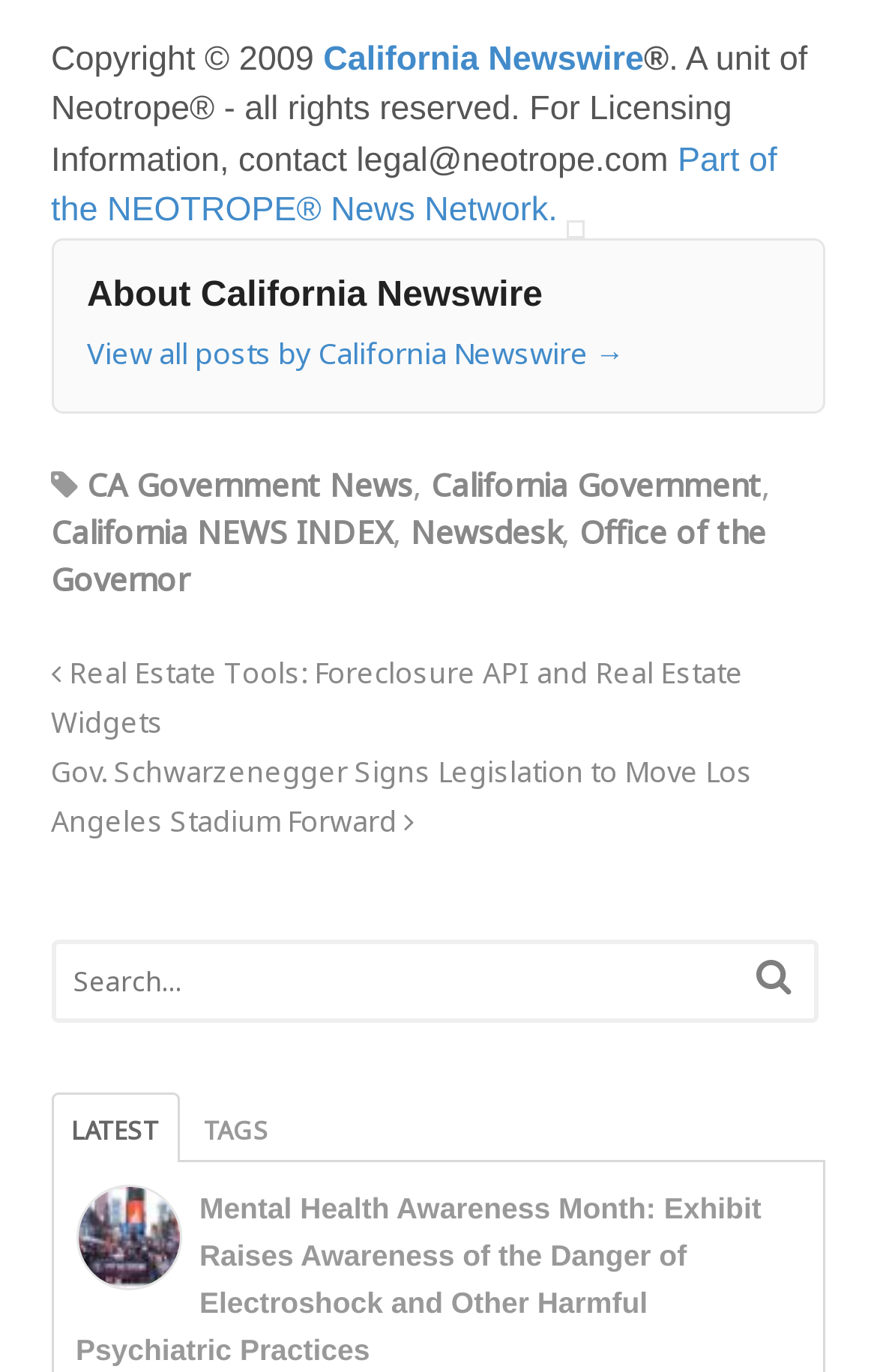Kindly determine the bounding box coordinates of the area that needs to be clicked to fulfill this instruction: "Explore Real Estate Tools".

[0.058, 0.477, 0.848, 0.541]